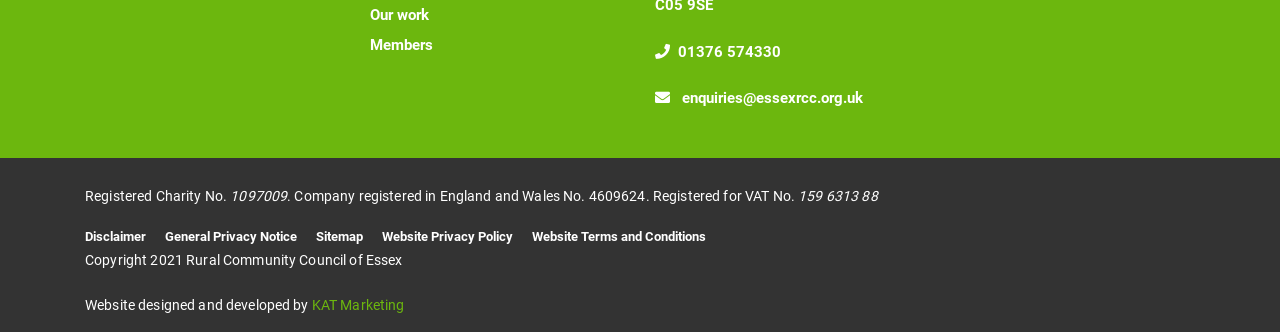Who designed the website?
Using the image as a reference, answer the question with a short word or phrase.

KAT Marketing